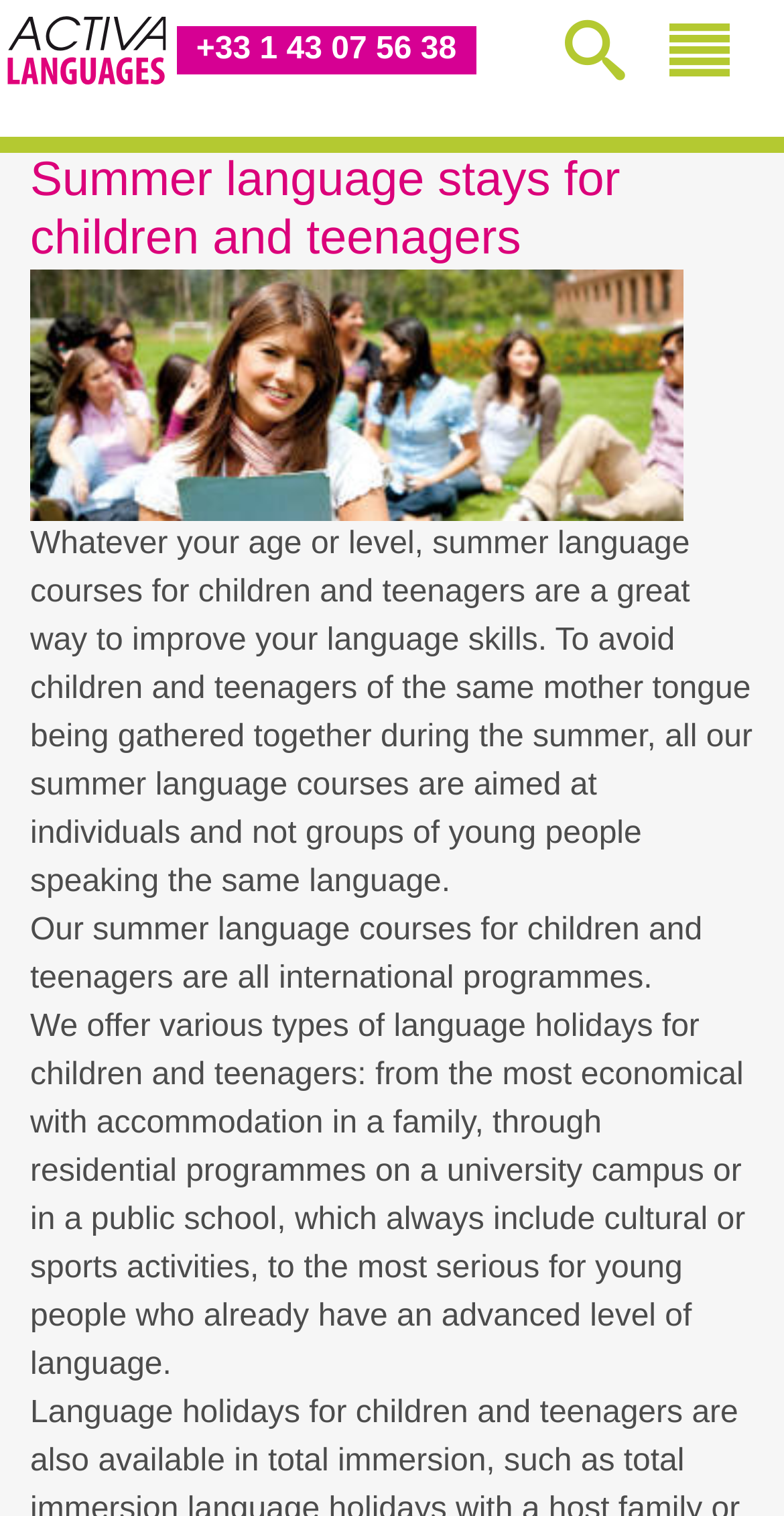Deliver a detailed narrative of the webpage's visual and textual elements.

The webpage is about summer language programs for children and teenagers. At the top left, there is a phone number "+33 1 43 07 56 38" displayed as a link. Next to it, there is a small image. On the top right, there is a social media icon and a link to "Activa Language Stays". 

Below the top section, there is a main banner with a heading "Summer language stays for children and teenagers" in a prominent position. Below the heading, there is a large image related to the summer language programs. 

The main content of the webpage is divided into three paragraphs. The first paragraph explains the benefits of summer language courses for children and teenagers, stating that they are a great way to improve language skills. The second paragraph mentions that all summer language courses are international programs. The third paragraph describes the various types of language holidays offered, including accommodation options and activities.

On the top right corner, there is a button with an icon, which expands to a menu when clicked.